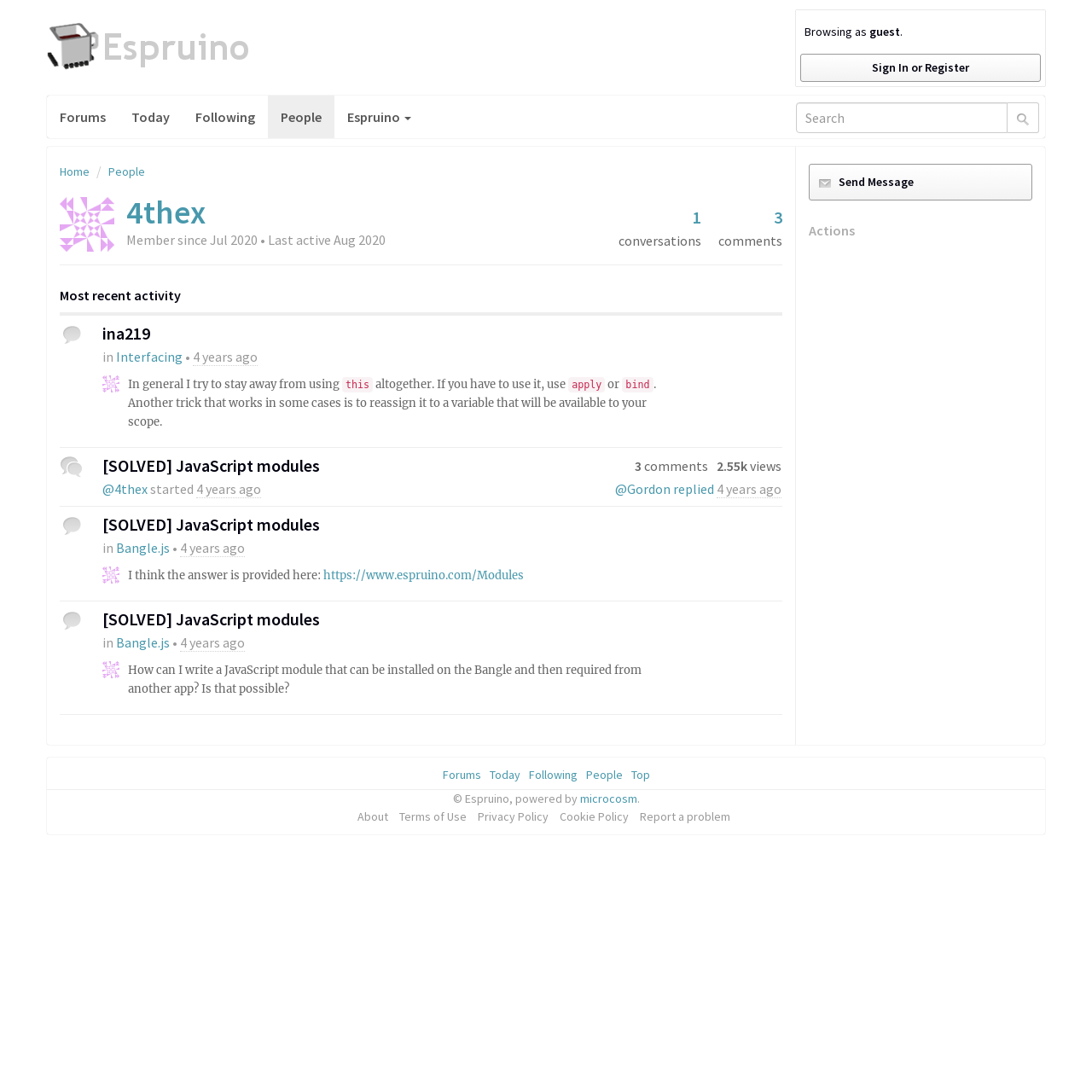Identify the bounding box coordinates necessary to click and complete the given instruction: "Send a message".

[0.74, 0.15, 0.945, 0.184]